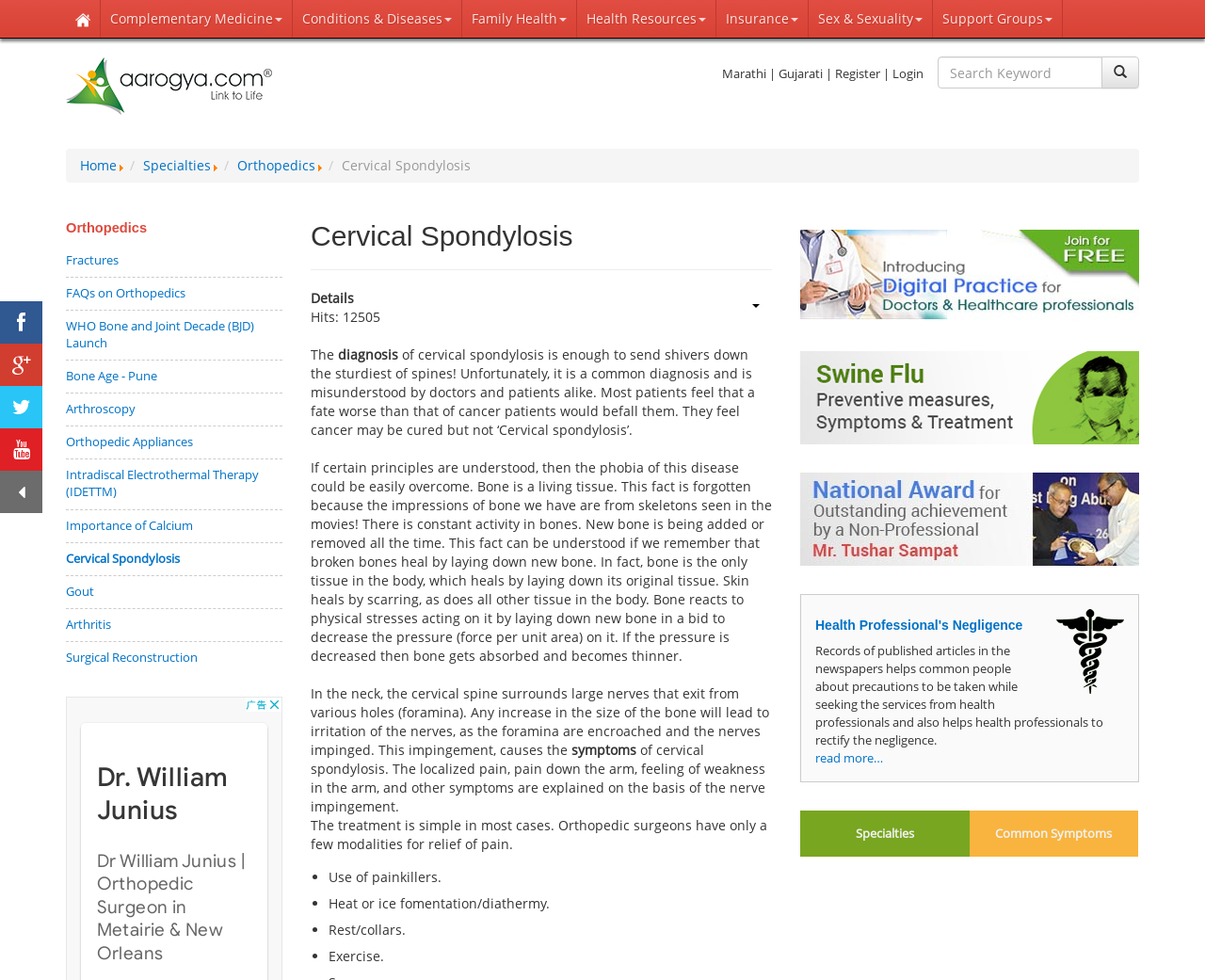Create a detailed narrative of the webpage’s visual and textual elements.

This webpage is about Cervical Spondylosis, a medical condition. At the top, there is a navigation bar with links to various sections, including "Home", "Complementary Medicine", "Conditions & Diseases", and others. Below the navigation bar, there is a logo and a search bar.

On the left side of the page, there is a vertical menu with links to different orthopedic-related topics, such as "Fractures", "Arthroscopy", and "Cervical Spondylosis". There are also links to other medical conditions, like "Gout", "Arthritis", and "Surgical Reconstruction".

The main content of the page is divided into sections. The first section has a heading "Cervical Spondylosis" and provides an introduction to the condition. The text explains that the diagnosis of cervical spondylosis can be frightening, but it is a common condition that can be understood and managed.

The next section explains the concept of bone as a living tissue and how it reacts to physical stresses. It also describes how the cervical spine surrounds large nerves that exit from various holes, and how any increase in the size of the bone can lead to irritation of the nerves, causing symptoms.

The following section discusses the treatment of cervical spondylosis, which is simple in most cases. It lists various modalities for relief of pain, including the use of painkillers, heat or ice fomentation, rest, and exercise.

There are also some links to other related topics, such as "Introducing Digital Practice for Doctors & Healthcare professionals" and "Swine Flu", with accompanying images.

Overall, the webpage provides informative content about cervical spondylosis, its causes, symptoms, and treatment options, along with links to other related medical topics.